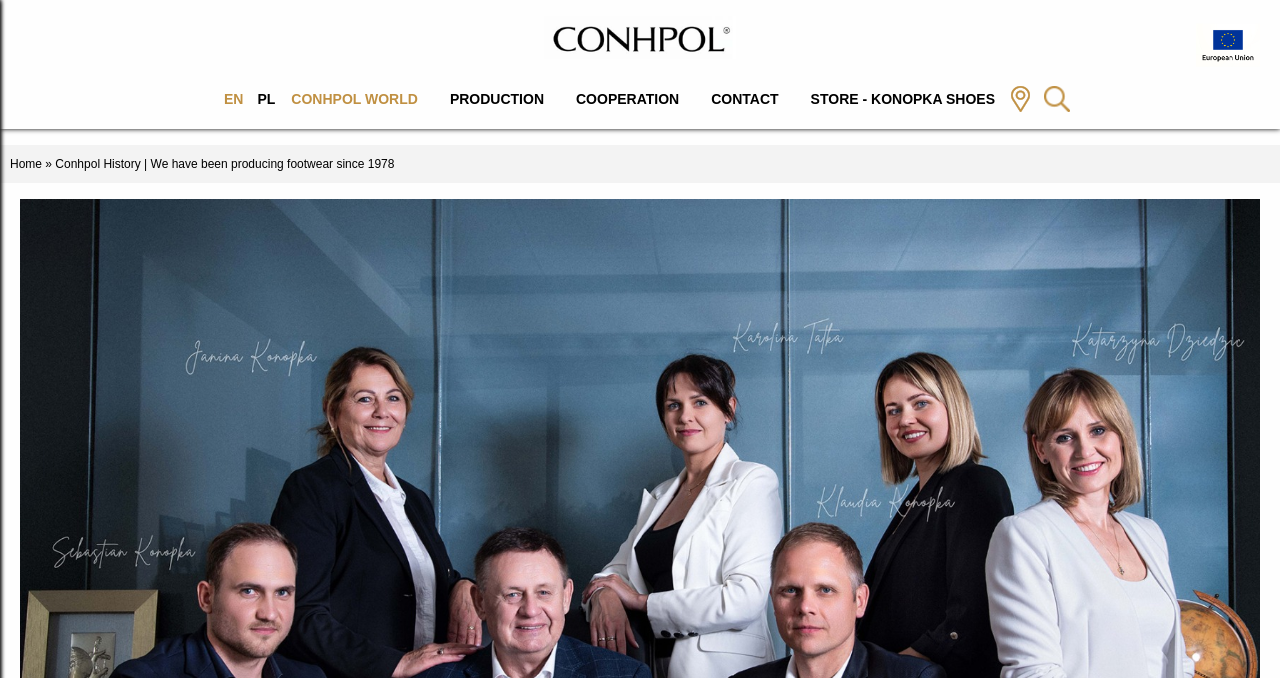Please pinpoint the bounding box coordinates for the region I should click to adhere to this instruction: "Visit Conhpol World".

[0.221, 0.111, 0.333, 0.182]